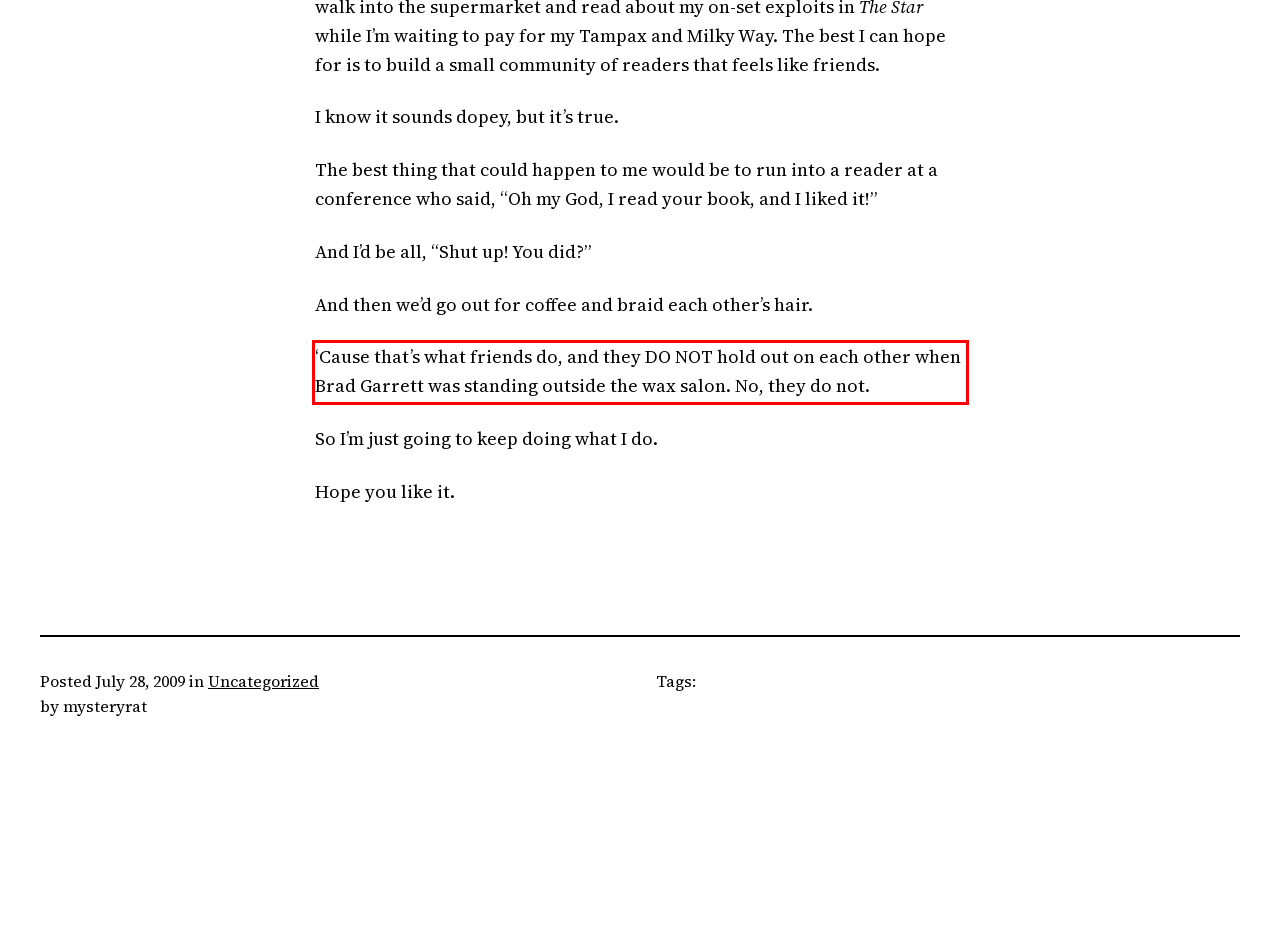You are looking at a screenshot of a webpage with a red rectangle bounding box. Use OCR to identify and extract the text content found inside this red bounding box.

‘Cause that’s what friends do, and they DO NOT hold out on each other when Brad Garrett was standing outside the wax salon. No, they do not.